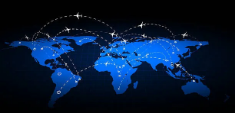What is the significance of air travel and airport data integration?
Please provide a comprehensive answer to the question based on the webpage screenshot.

The caption highlights the importance of data accessibility in enhancing travel-related services and applications, which implies that air travel and airport data integration play a crucial role in achieving this goal.